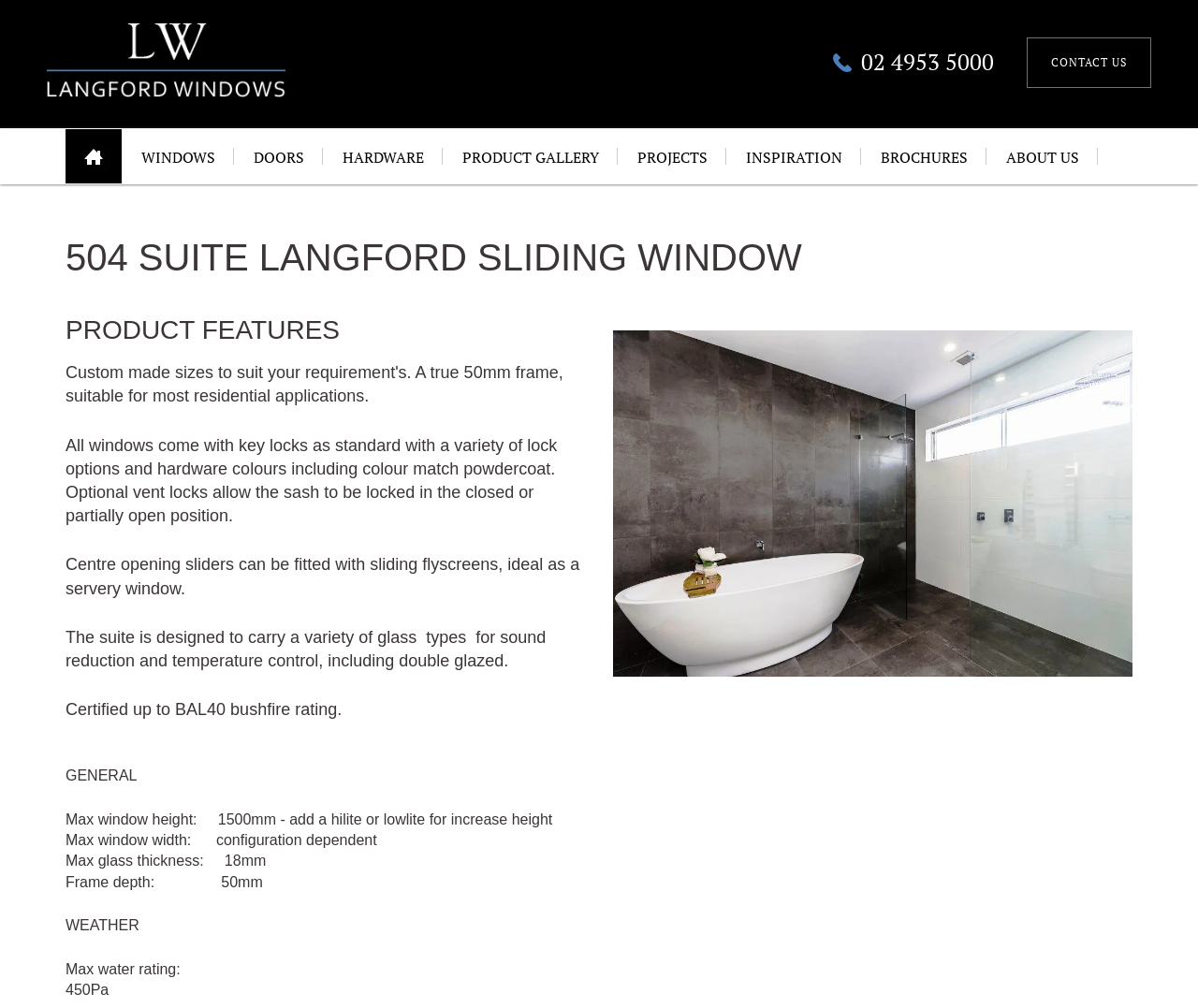Kindly determine the bounding box coordinates for the area that needs to be clicked to execute this instruction: "View the 'PRODUCT GALLERY'".

[0.37, 0.128, 0.516, 0.182]